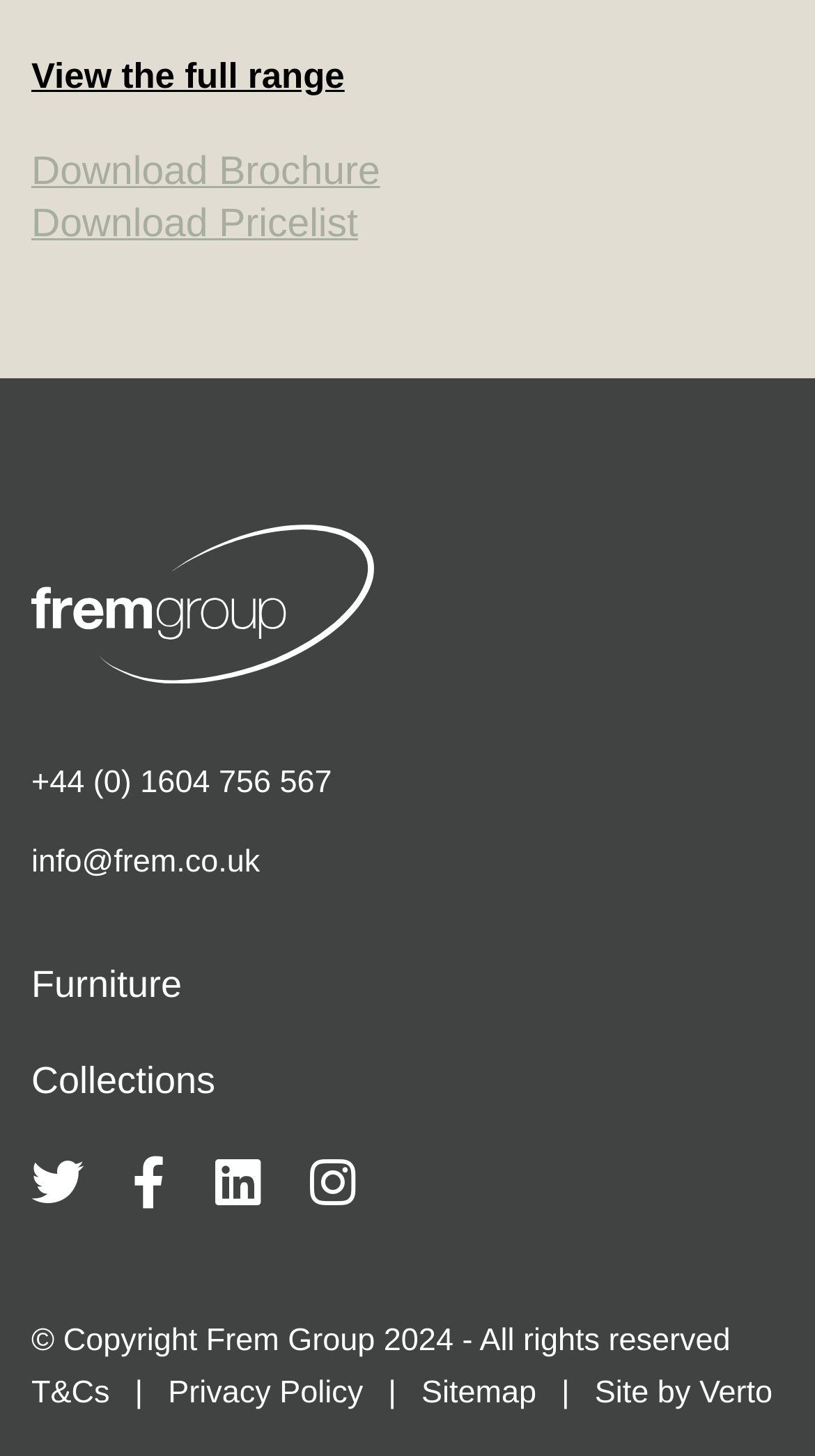How many social media links are present?
Answer the question with a single word or phrase derived from the image.

4